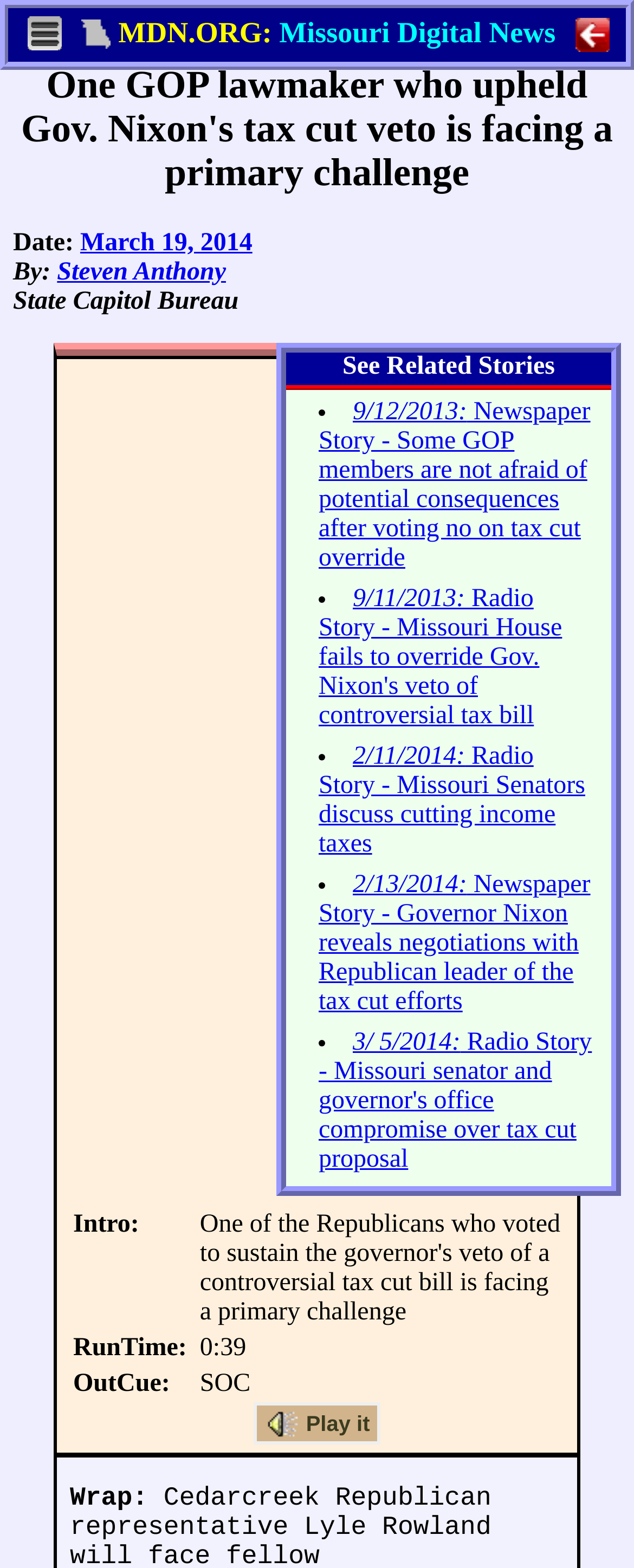Using the given description, provide the bounding box coordinates formatted as (top-left x, top-left y, bottom-right x, bottom-right y), with all values being floating point numbers between 0 and 1. Description: Play it

[0.399, 0.894, 0.601, 0.921]